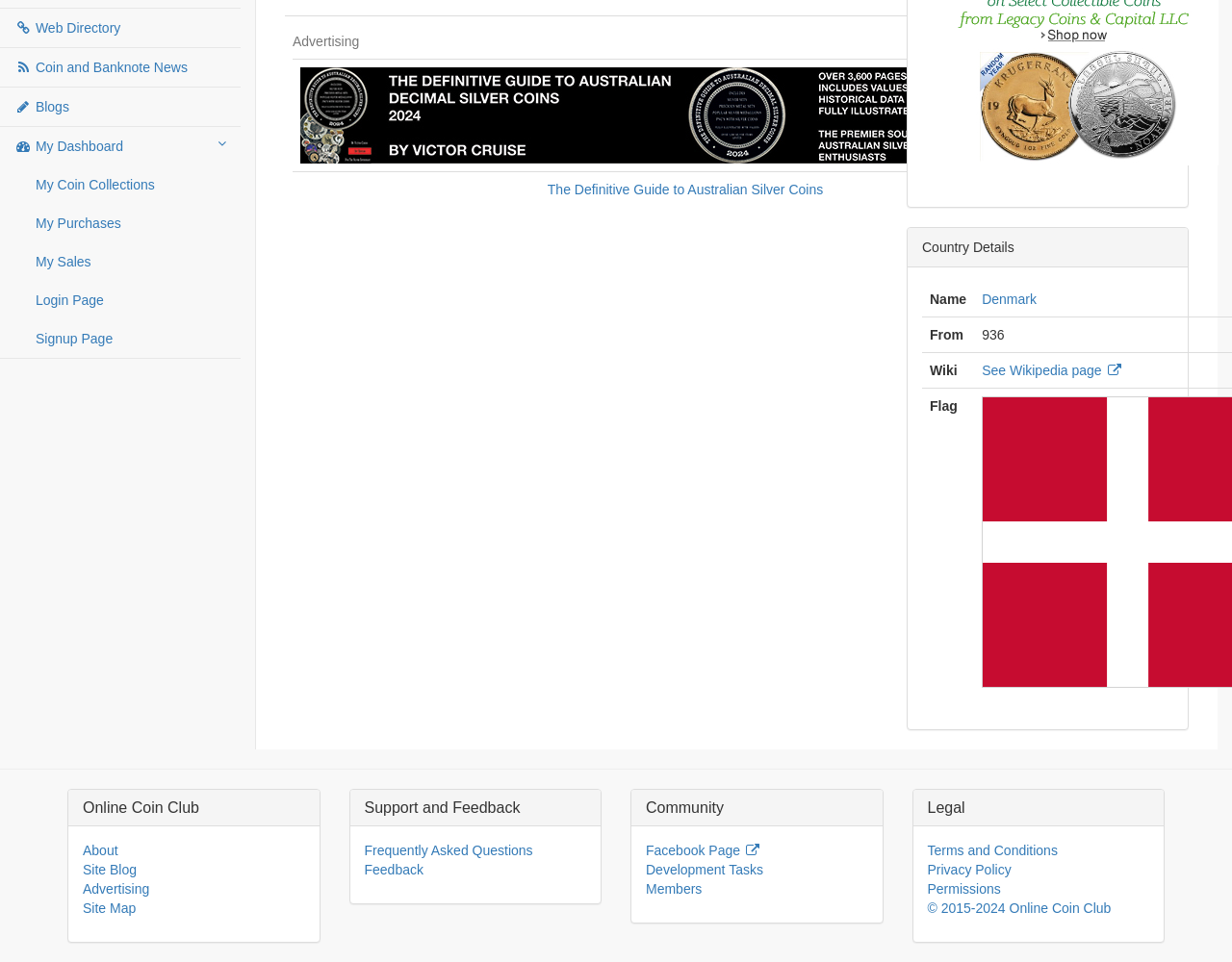For the element described, predict the bounding box coordinates as (top-left x, top-left y, bottom-right x, bottom-right y). All values should be between 0 and 1. Element description: alt="Buy coins at Amazon"

[0.755, 0.037, 0.989, 0.053]